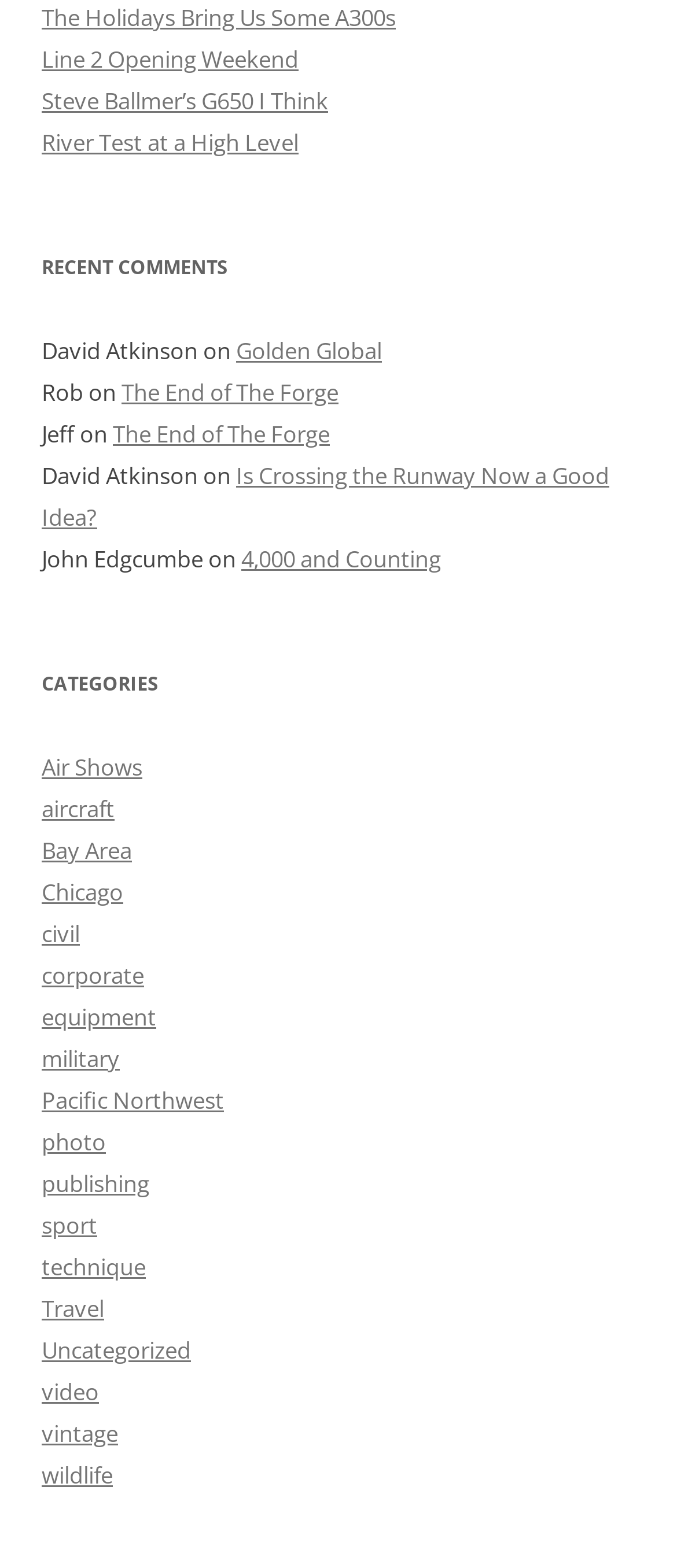Extract the bounding box coordinates of the UI element described by: "Line 2 Opening Weekend". The coordinates should include four float numbers ranging from 0 to 1, e.g., [left, top, right, bottom].

[0.062, 0.028, 0.441, 0.048]